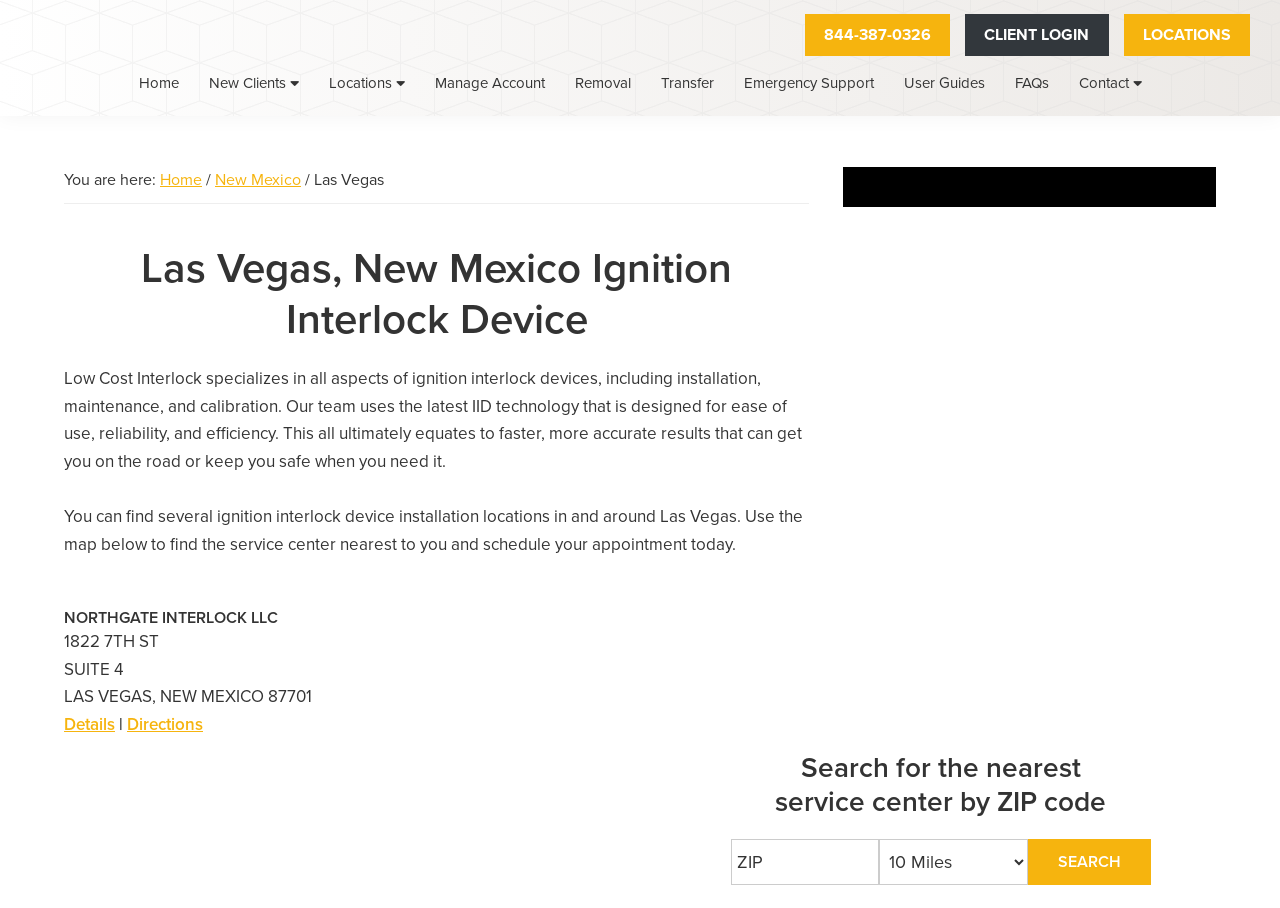What type of device does Low Cost Interlock specialize in?
Kindly give a detailed and elaborate answer to the question.

Based on the webpage content, specifically the heading 'Las Vegas, New Mexico Ignition Interlock Device' and the text 'Low Cost Interlock specializes in all aspects of ignition interlock devices, including installation, maintenance, and calibration.', it is clear that Low Cost Interlock specializes in ignition interlock devices.